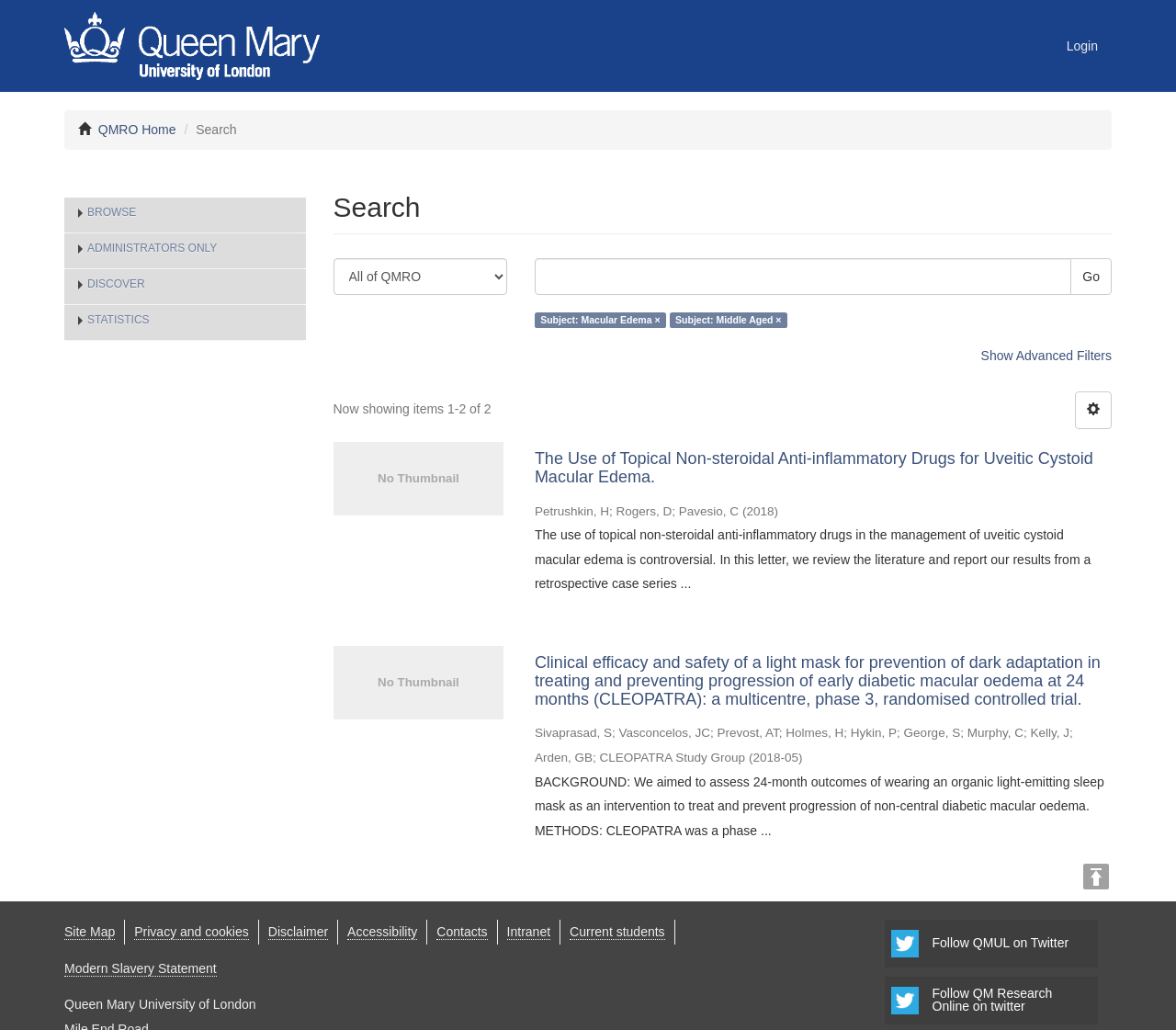Predict the bounding box coordinates for the UI element described as: "Follow QMUL on Twitter". The coordinates should be four float numbers between 0 and 1, presented as [left, top, right, bottom].

[0.752, 0.893, 0.934, 0.94]